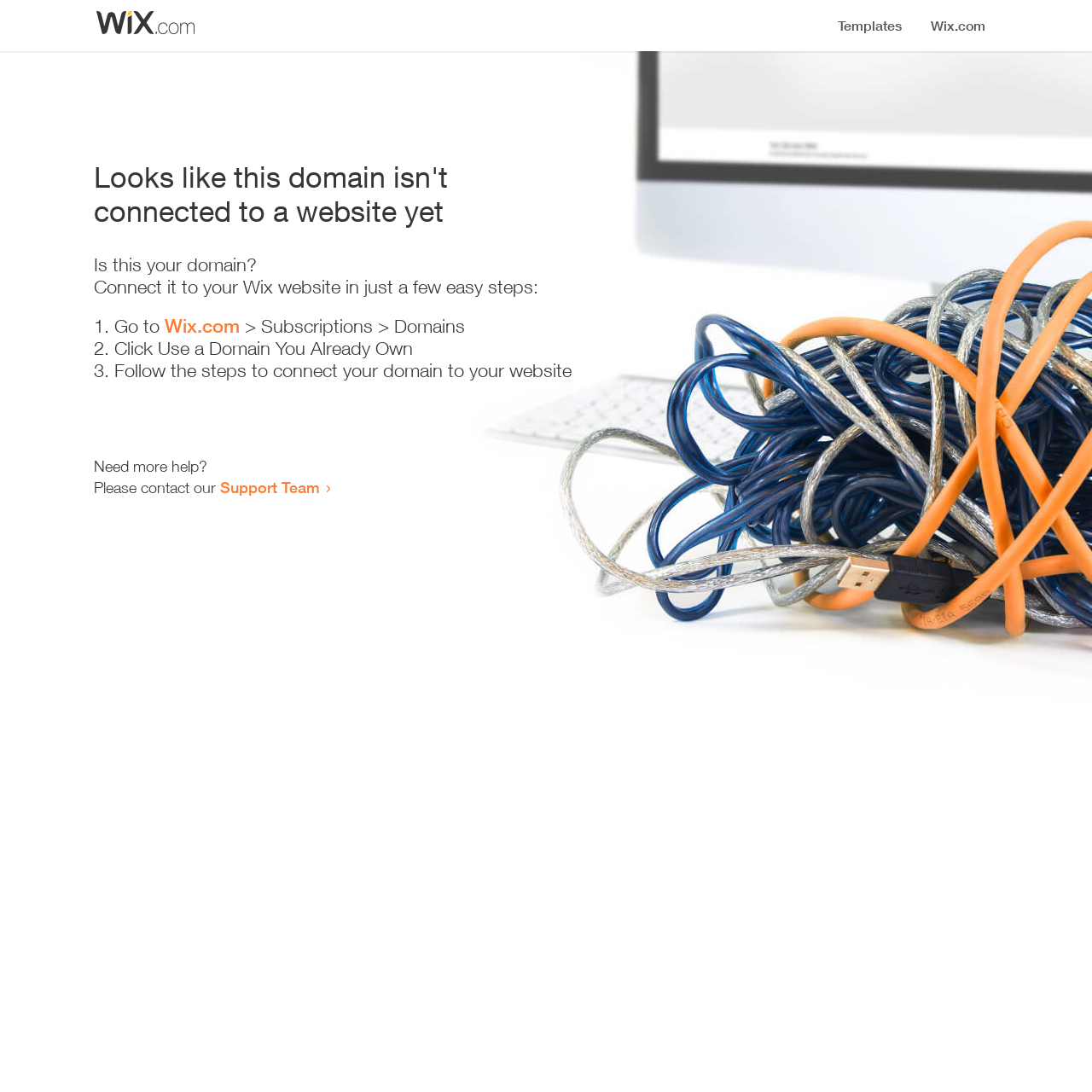Where should the user go to start connecting the domain?
Please respond to the question thoroughly and include all relevant details.

According to the webpage, the user should go to Wix.com, specifically to the 'Subscriptions > Domains' section, as mentioned in the step-by-step guide.